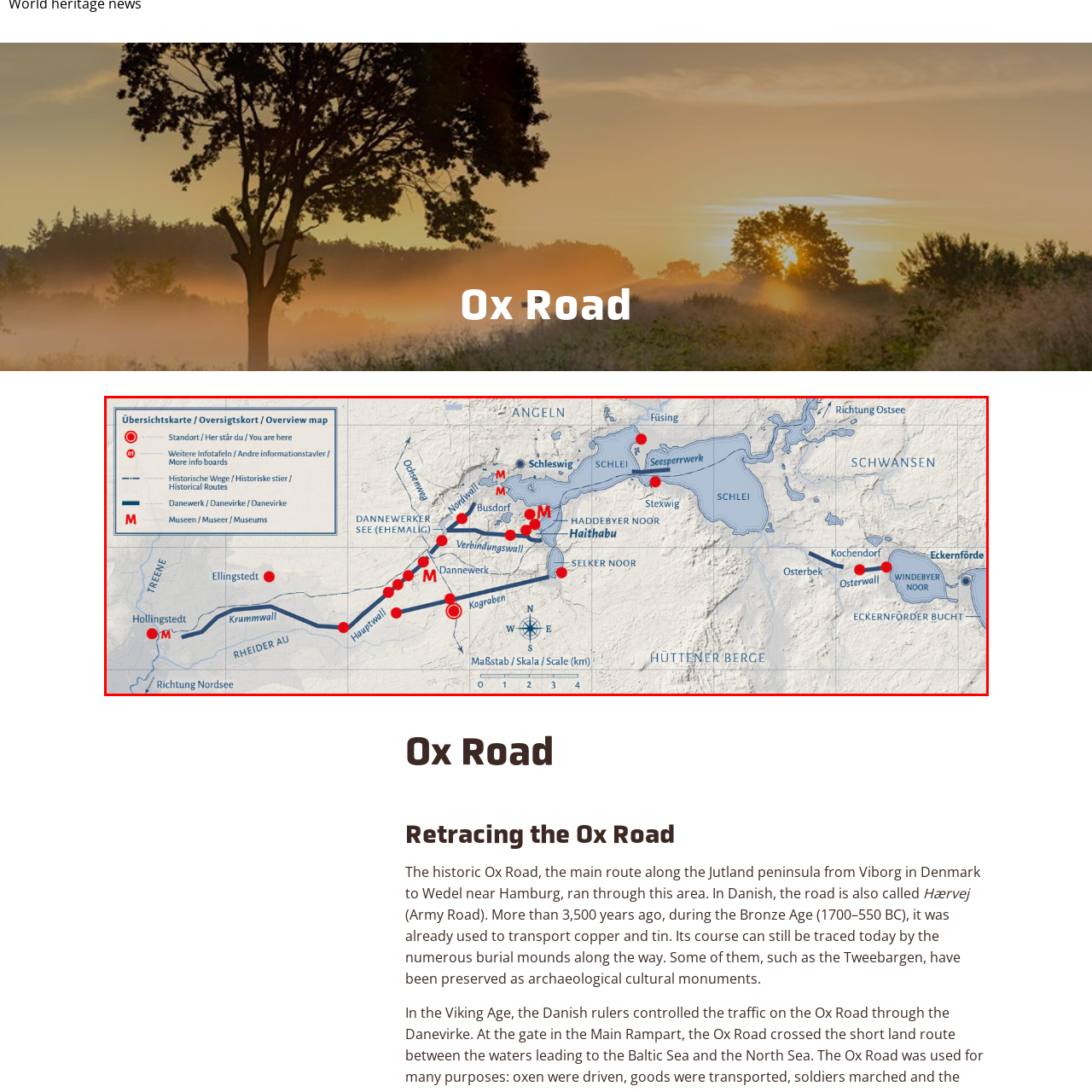Offer an in-depth caption for the image content enclosed by the red border.

The image presents an overview map detailing the historic Ox Road and surrounding regions, illustrating important routes and landmarks in Denmark and northern Germany. Notable features include key historical sites such as Dannewerk and Haithabu, highlighted by distinct markers. The map also provides navigational elements such as scale and cardinal directions, facilitating a better understanding of the area's geography. The use of red markers indicates significant locations, including museums and information boards, enhancing visitor awareness of cultural heritage along this historically rich route. This visual representation serves as a valuable resource for exploring the historical context and routes that shaped trade and travel in ancient times.